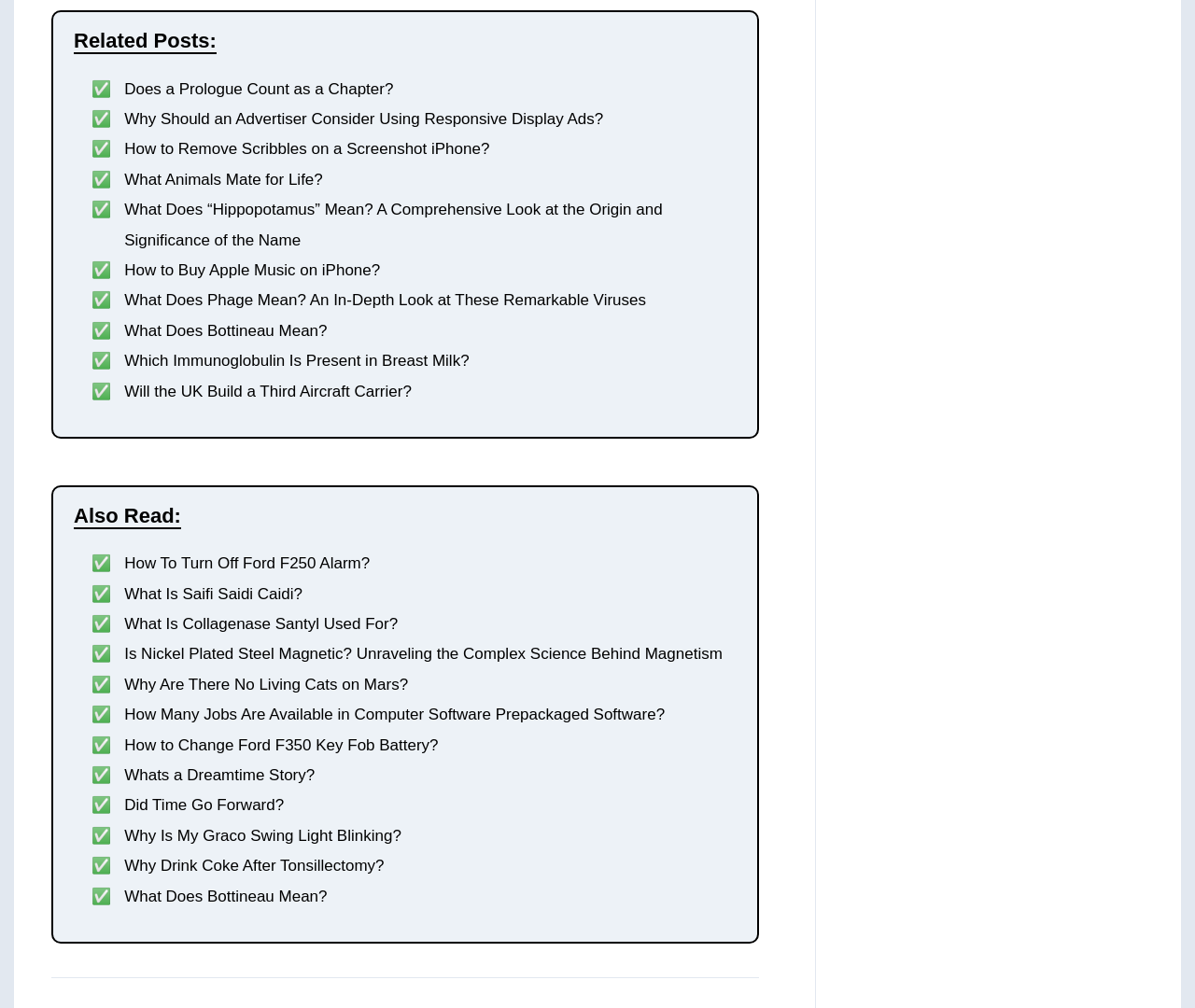Show the bounding box coordinates for the element that needs to be clicked to execute the following instruction: "Click on 'Does a Prologue Count as a Chapter?'". Provide the coordinates in the form of four float numbers between 0 and 1, i.e., [left, top, right, bottom].

[0.104, 0.079, 0.329, 0.097]